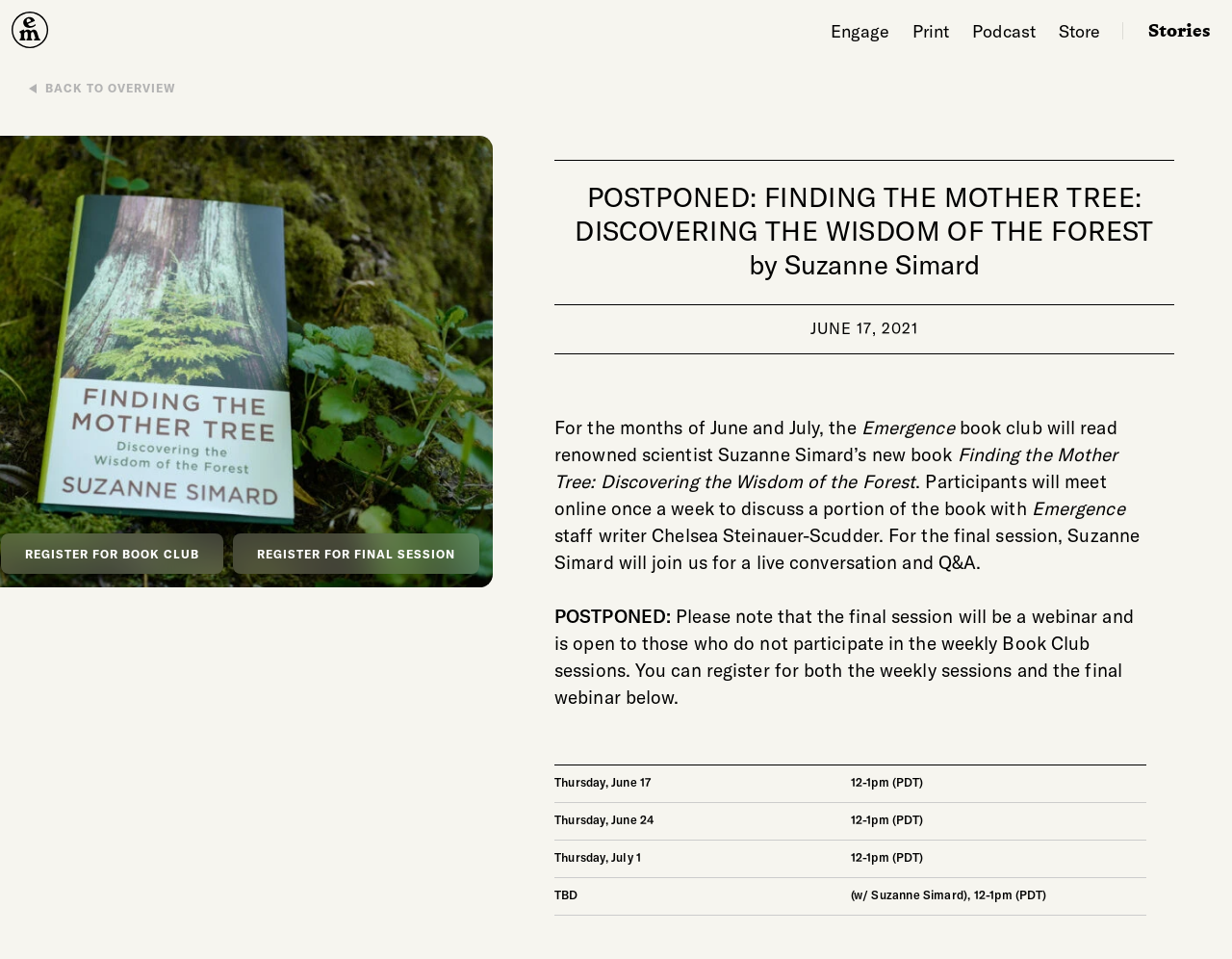Summarize the webpage in an elaborate manner.

The webpage appears to be a book club event page for "Finding the Mother Tree: Discovering the Wisdom of the Forest" by Suzanne Simard. At the top, there is a header section with links to "Emergence Magazine", "Engage", "Print", "Podcast", "Store", and a button labeled "Stories". Below this, there is a link to "BACK TO OVERVIEW" and two prominent registration links: "REGISTER FOR BOOK CLUB" and "REGISTER FOR FINAL SESSION".

The main content section is divided into two parts. The top part has a heading that reads "POSTPONED: FINDING THE MOTHER TREE: DISCOVERING THE WISDOM OF THE FOREST" followed by the author's name, "by Suzanne Simard". Below this, there is a paragraph of text that describes the book club event, including the dates and times of the online meetings, and the fact that Suzanne Simard will join the final session for a live conversation and Q&A.

The bottom part of the main content section has a table with four rows, each representing a different date and time for the book club meetings. The table columns display the date and time of each meeting.

Throughout the page, there are several instances of the "Emergence" brand name, indicating that this is an event organized by Emergence Magazine.